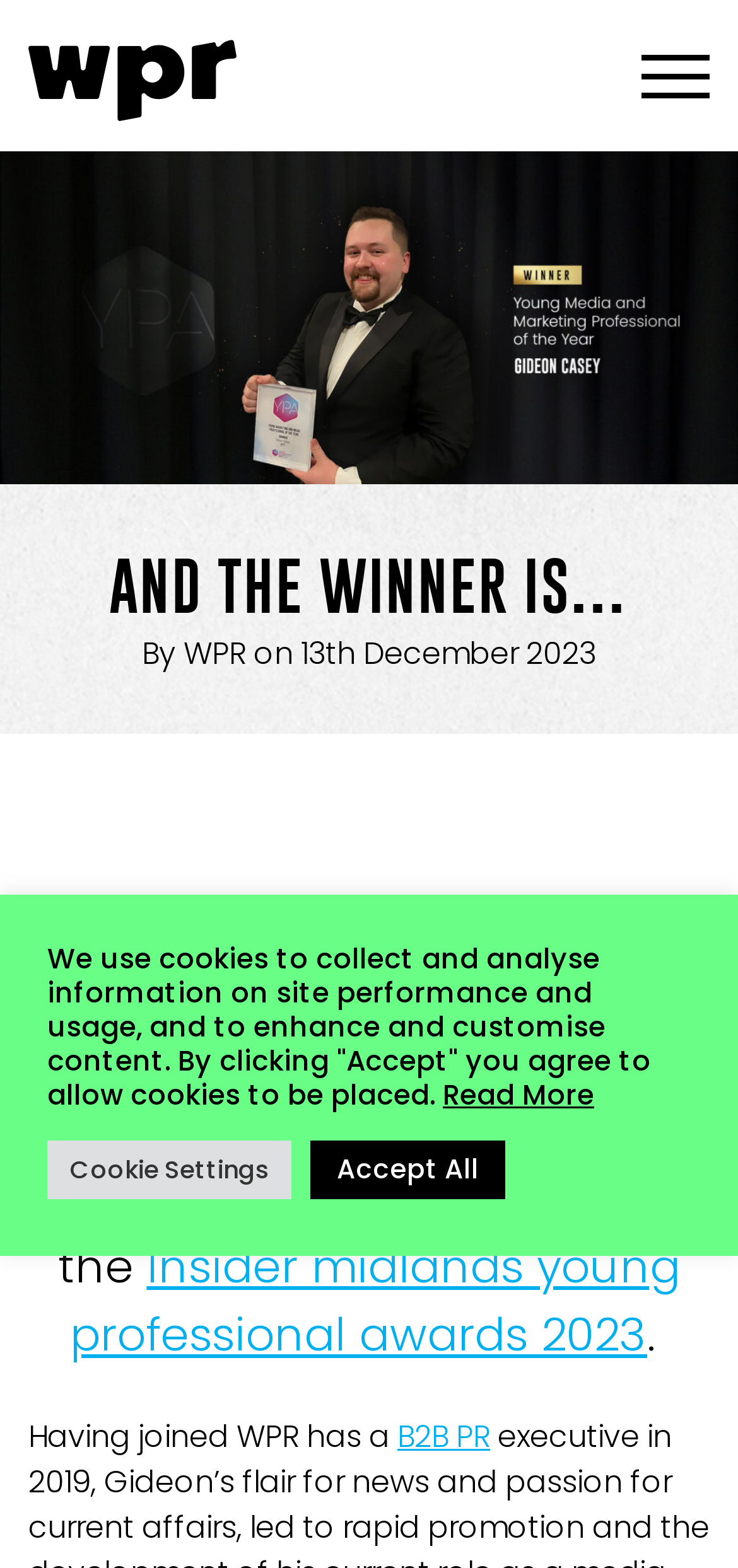Using the information from the screenshot, answer the following question thoroughly:
When was the article about Gideon's award published?

The answer can be found in the StaticText element that says 'By WPR on 13th December 2023'.